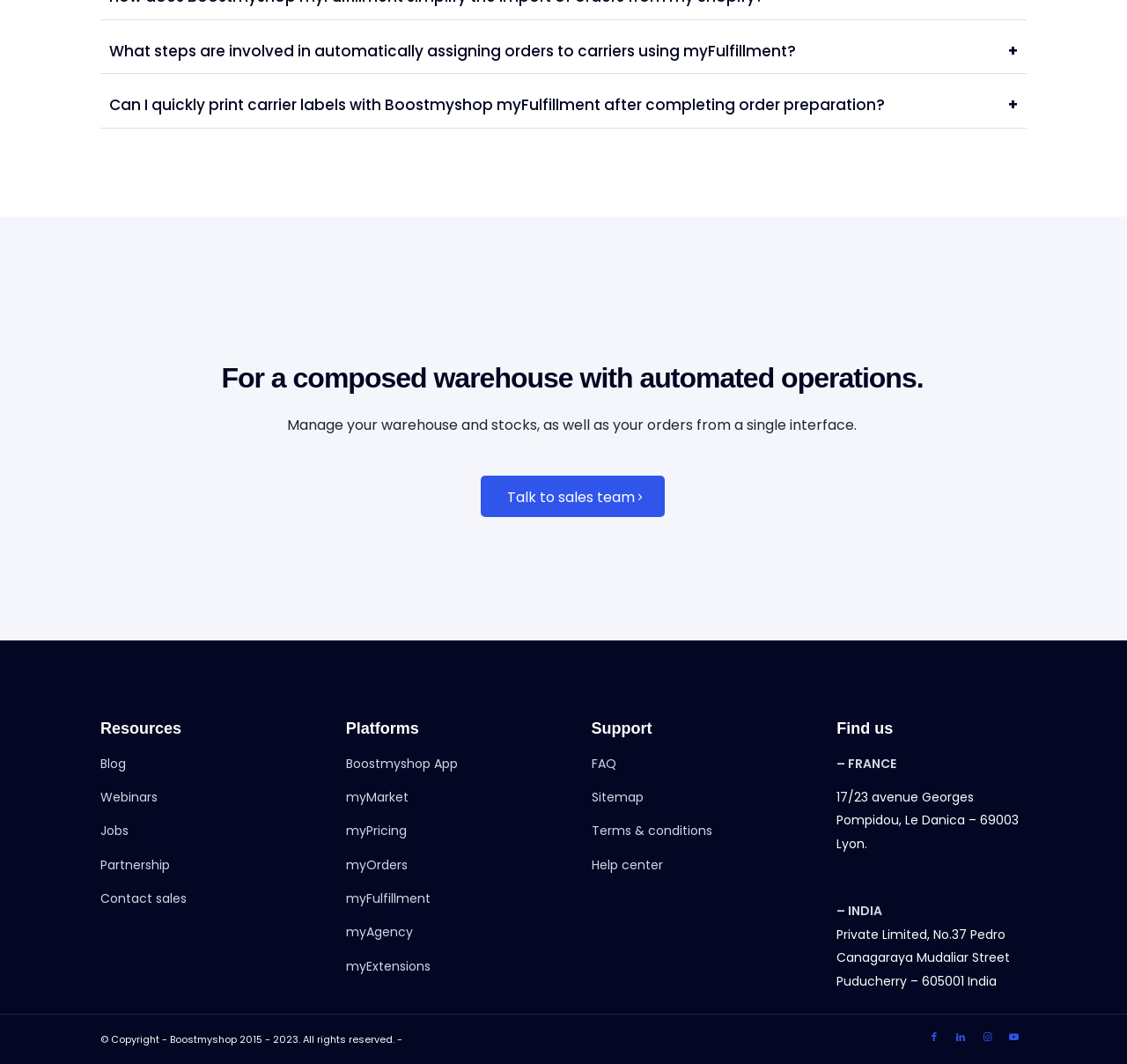Pinpoint the bounding box coordinates of the area that must be clicked to complete this instruction: "Click on 'Talk to sales team'".

[0.426, 0.447, 0.589, 0.486]